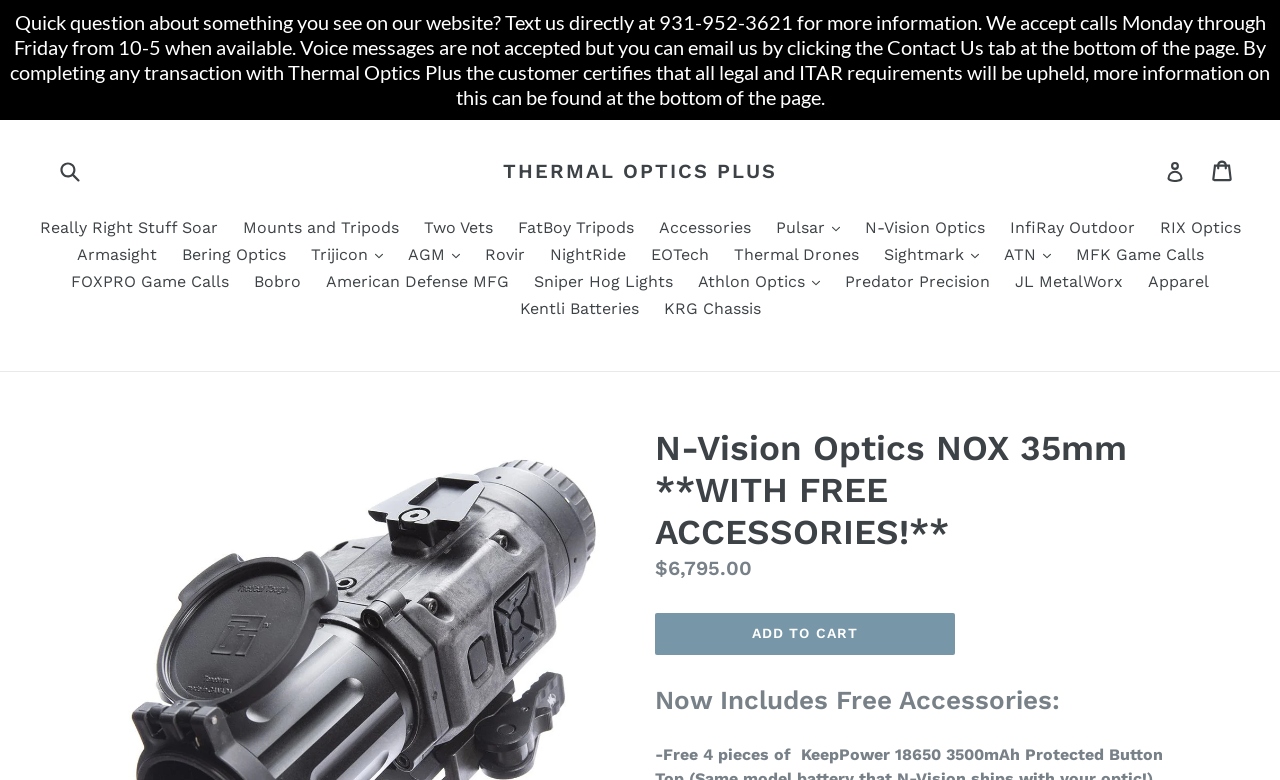Using a single word or phrase, answer the following question: 
How can I contact the website for more information?

Text 931-952-3621